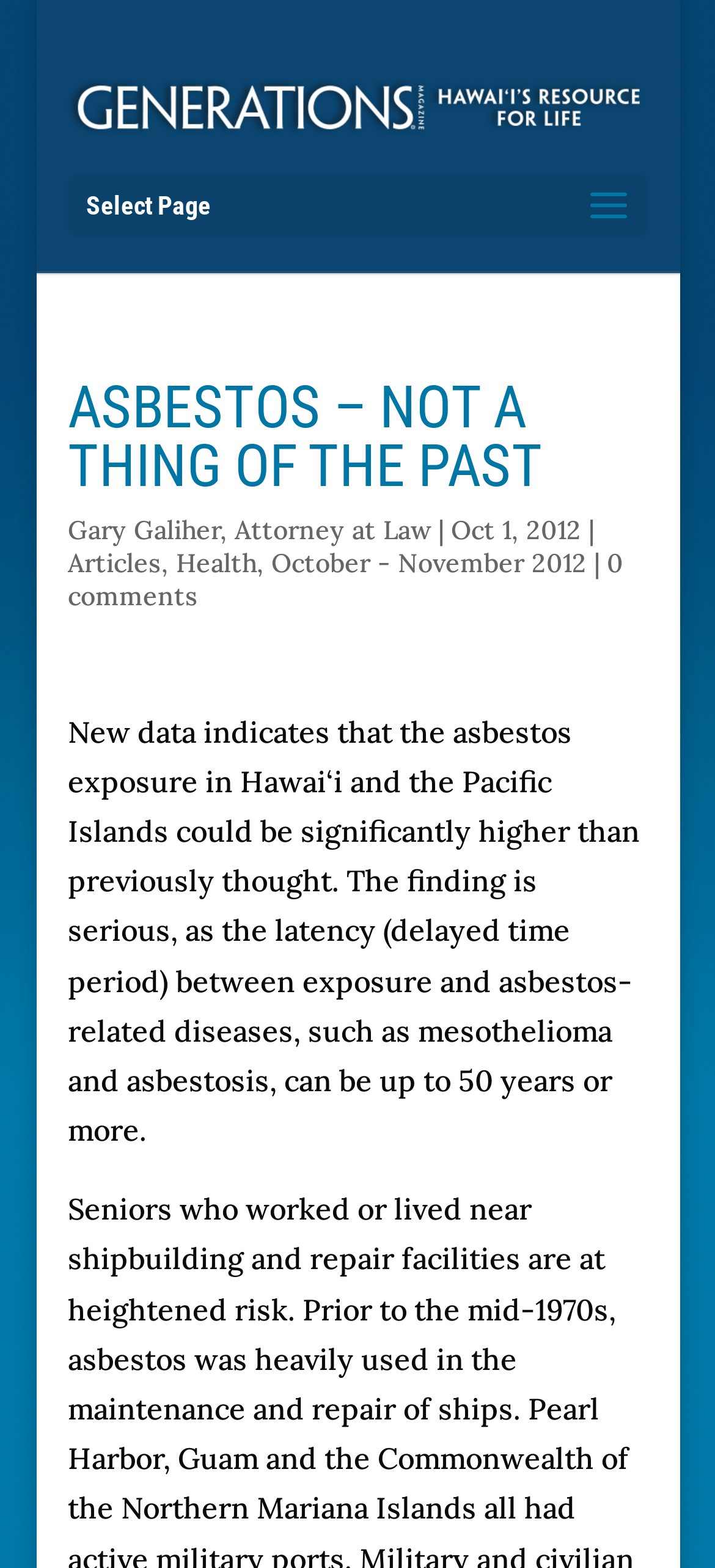How many comments does the article have?
Using the image as a reference, deliver a detailed and thorough answer to the question.

The number of comments on the article can be found at the bottom of the article, where it says '0 comments' in a link format.